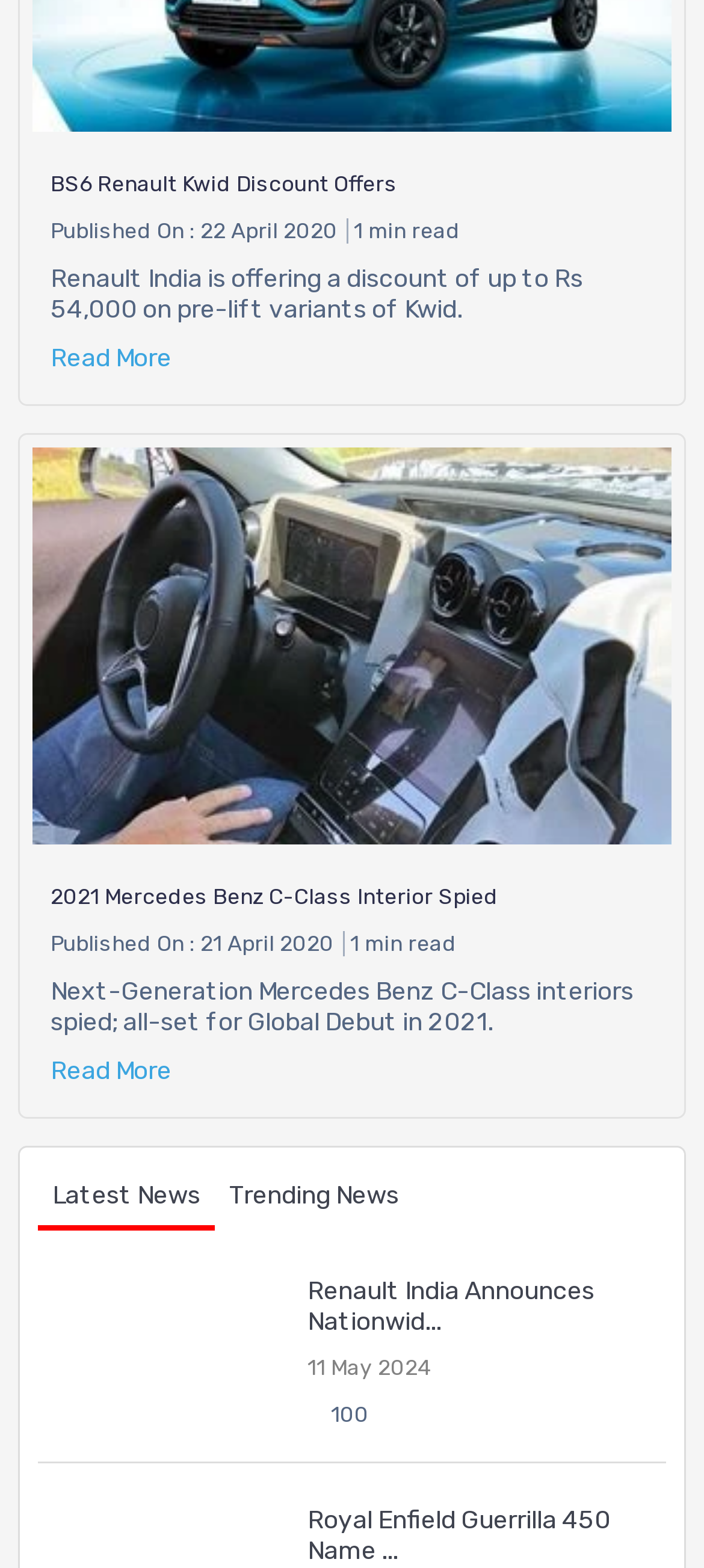Using the format (top-left x, top-left y, bottom-right x, bottom-right y), provide the bounding box coordinates for the described UI element. All values should be floating point numbers between 0 and 1: Renault India Announces Nationwid...

[0.436, 0.814, 0.933, 0.853]